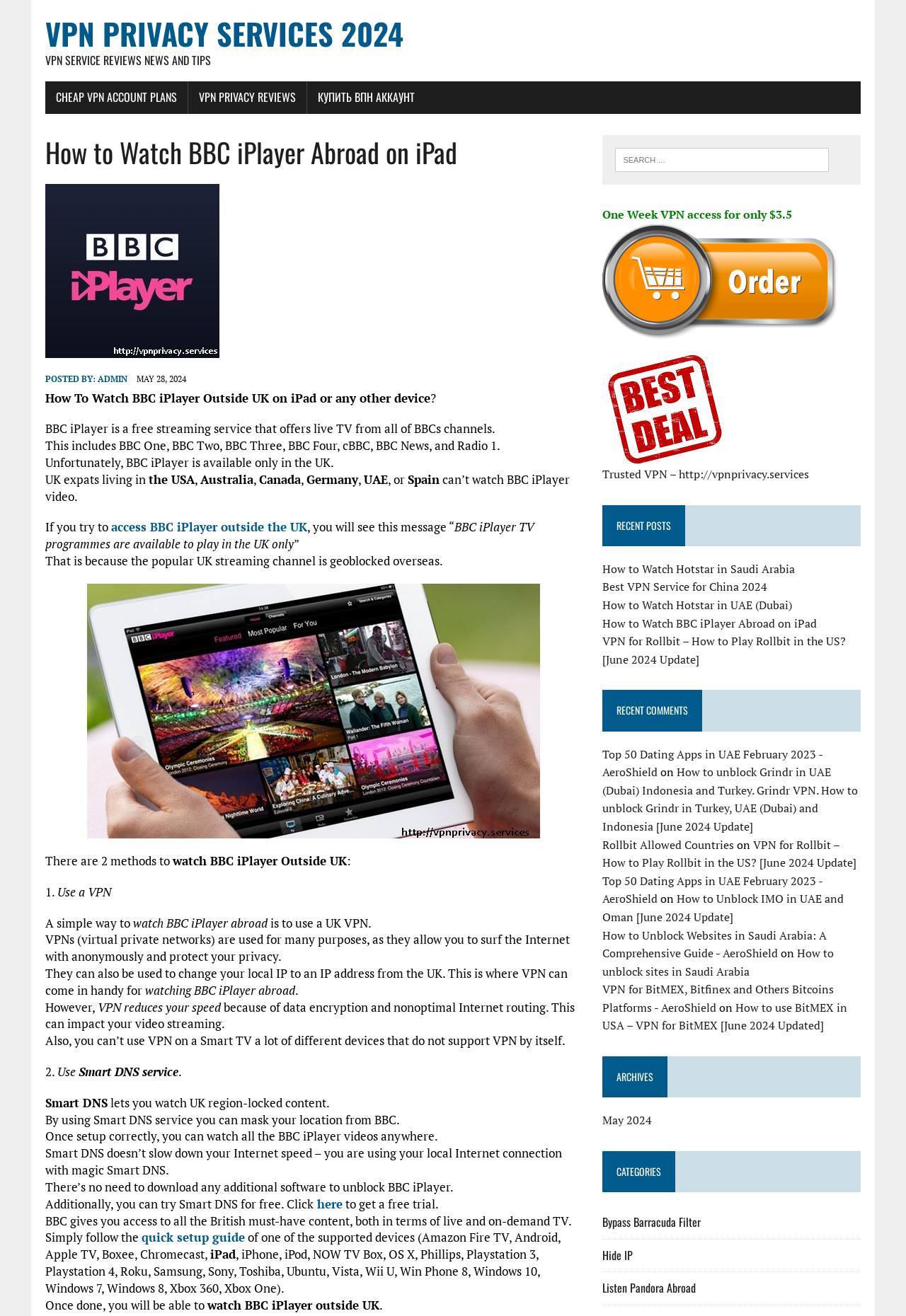What devices are supported by Smart DNS service?
Deliver a detailed and extensive answer to the question.

The webpage lists multiple devices that are supported by Smart DNS service, including Amazon Fire TV, Android, Apple TV, Boxee, Chromecast, iPad, iPhone, iPod, NOW TV Box, OS X, Phillips, Playstation 3, Playstation 4, Roku, Samsung, Sony, Toshiba, Ubuntu, Vista, Wii U, Win Phone 8, Windows 10, Windows 7, Windows 8, Xbox 360, Xbox One.